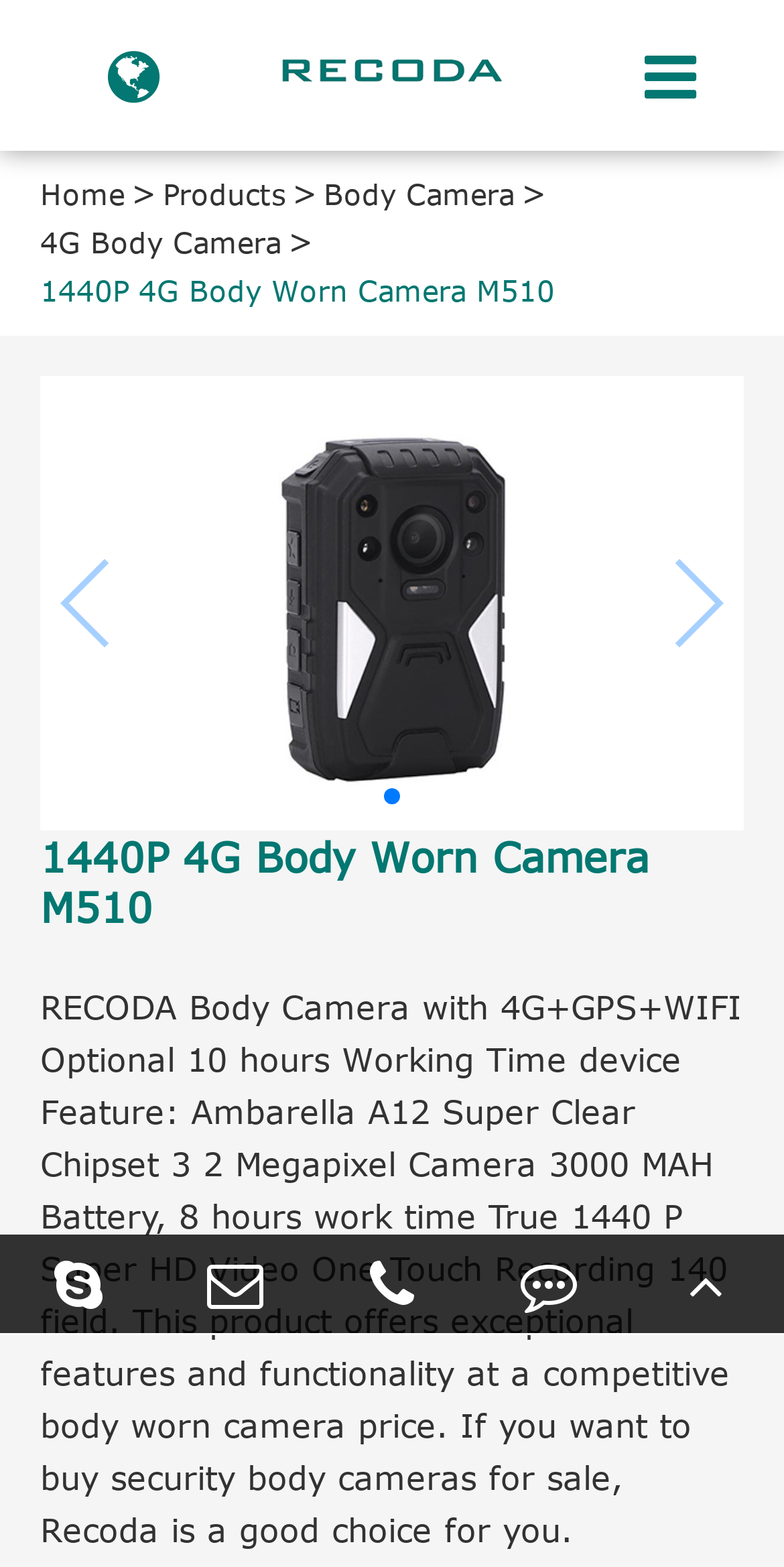What is the name of the company?
Using the image as a reference, answer the question in detail.

The company name can be found in the top-left corner of the webpage, where it is written as 'Shenzhen RECODA Technologies Limited' and also has a corresponding image with the same name.